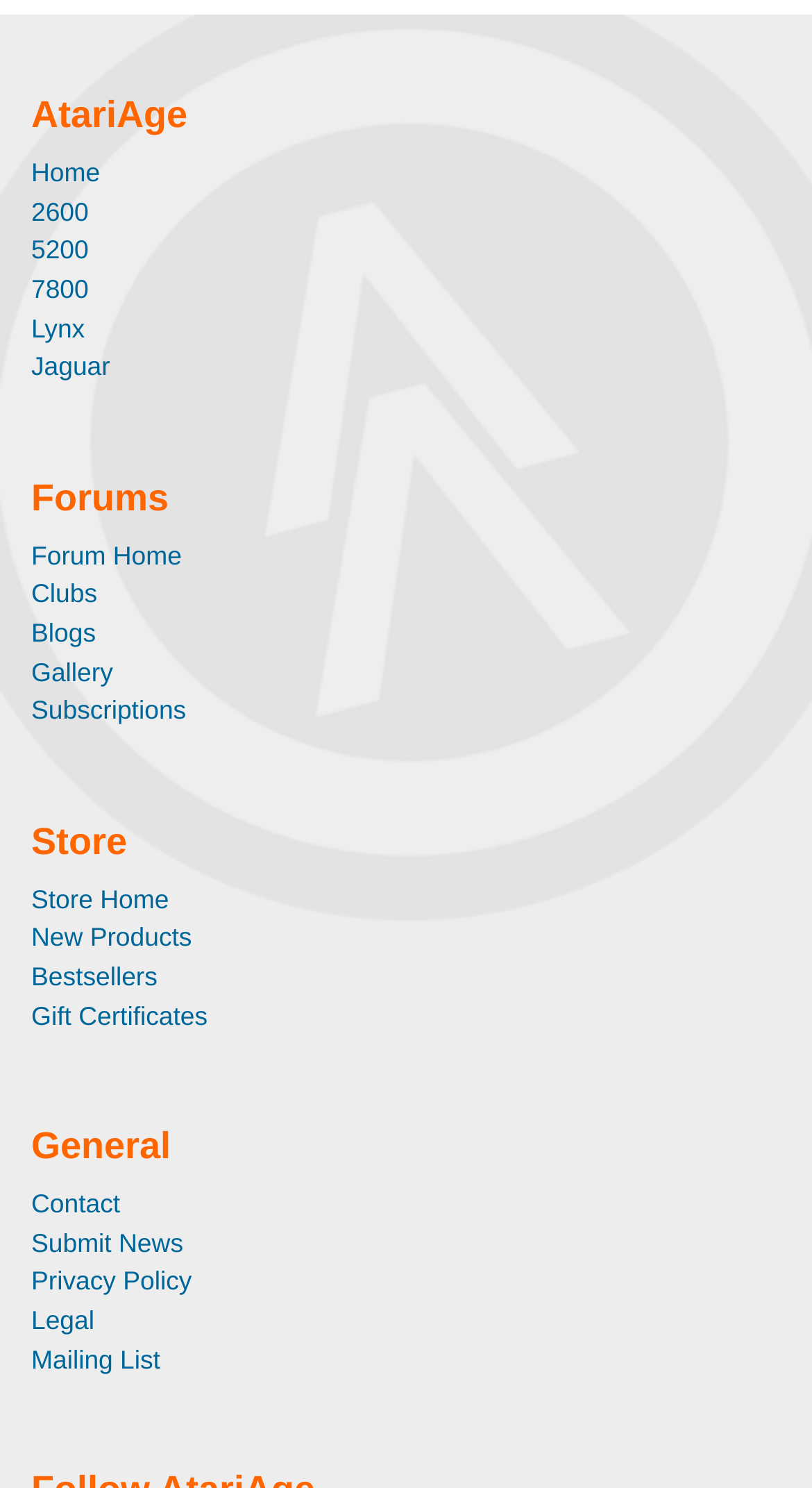Determine the bounding box coordinates of the element's region needed to click to follow the instruction: "contact us". Provide these coordinates as four float numbers between 0 and 1, formatted as [left, top, right, bottom].

[0.038, 0.8, 0.148, 0.819]